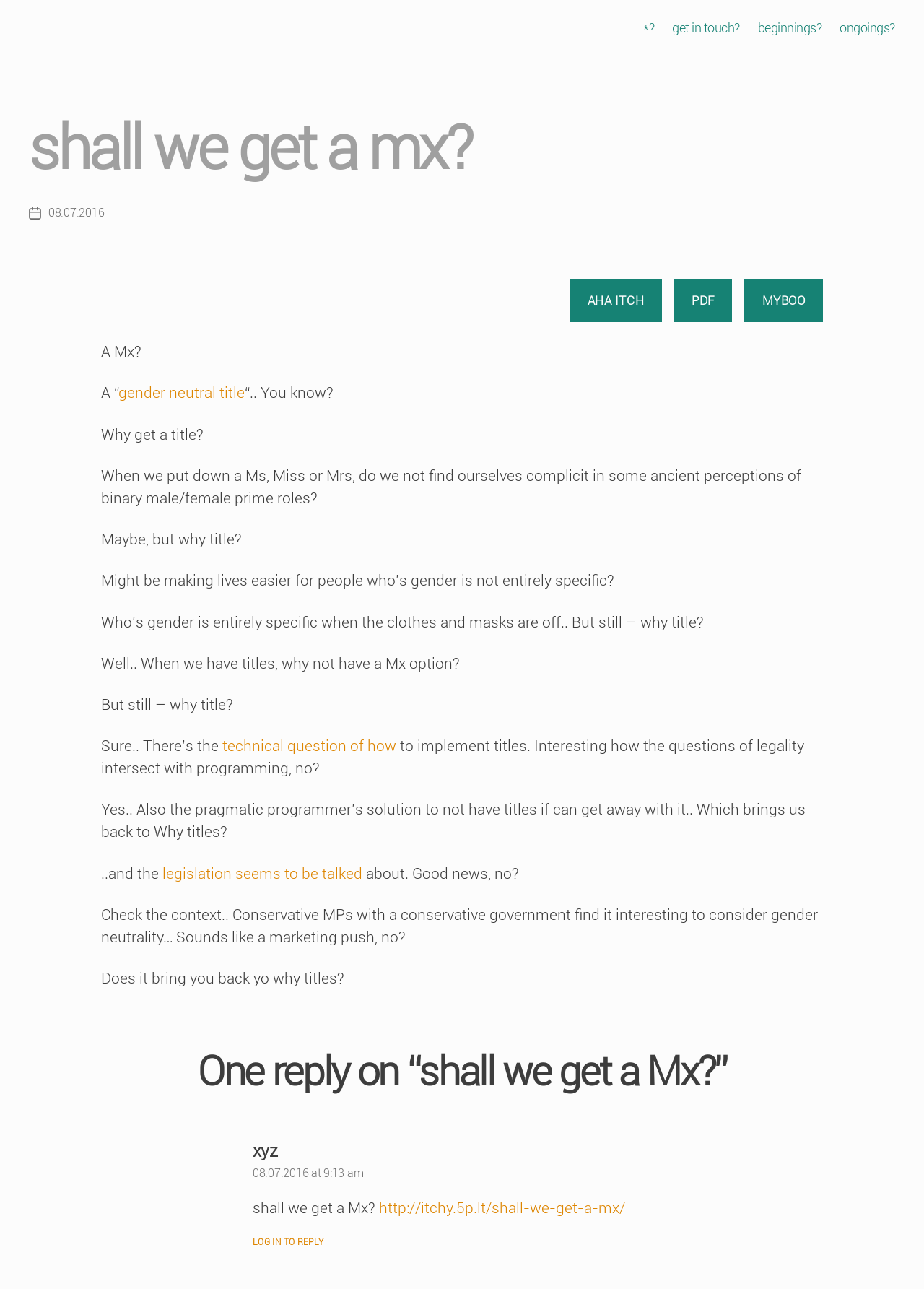Bounding box coordinates are specified in the format (top-left x, top-left y, bottom-right x, bottom-right y). All values are floating point numbers bounded between 0 and 1. Please provide the bounding box coordinate of the region this sentence describes: get in touch?

[0.728, 0.016, 0.801, 0.028]